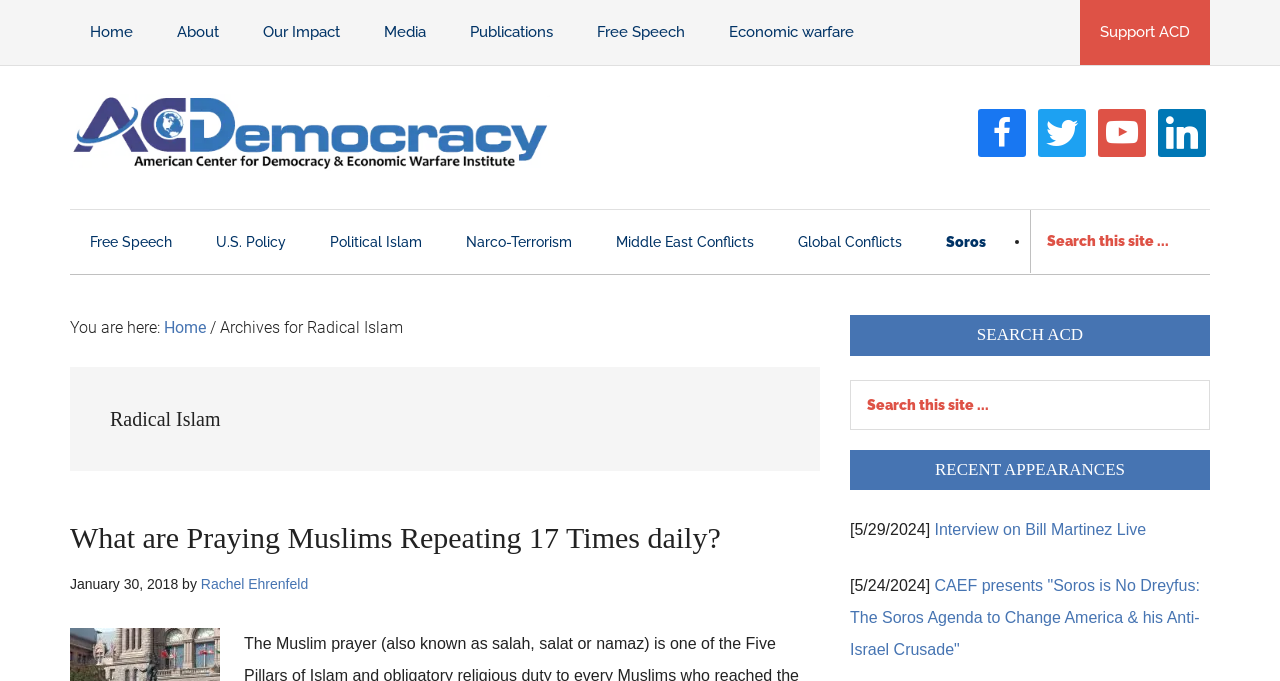Using the information from the screenshot, answer the following question thoroughly:
What is the name of the organization?

The name of the organization can be found in the top-left corner of the webpage, where the logo and the text 'American Center for Democracy' are located.